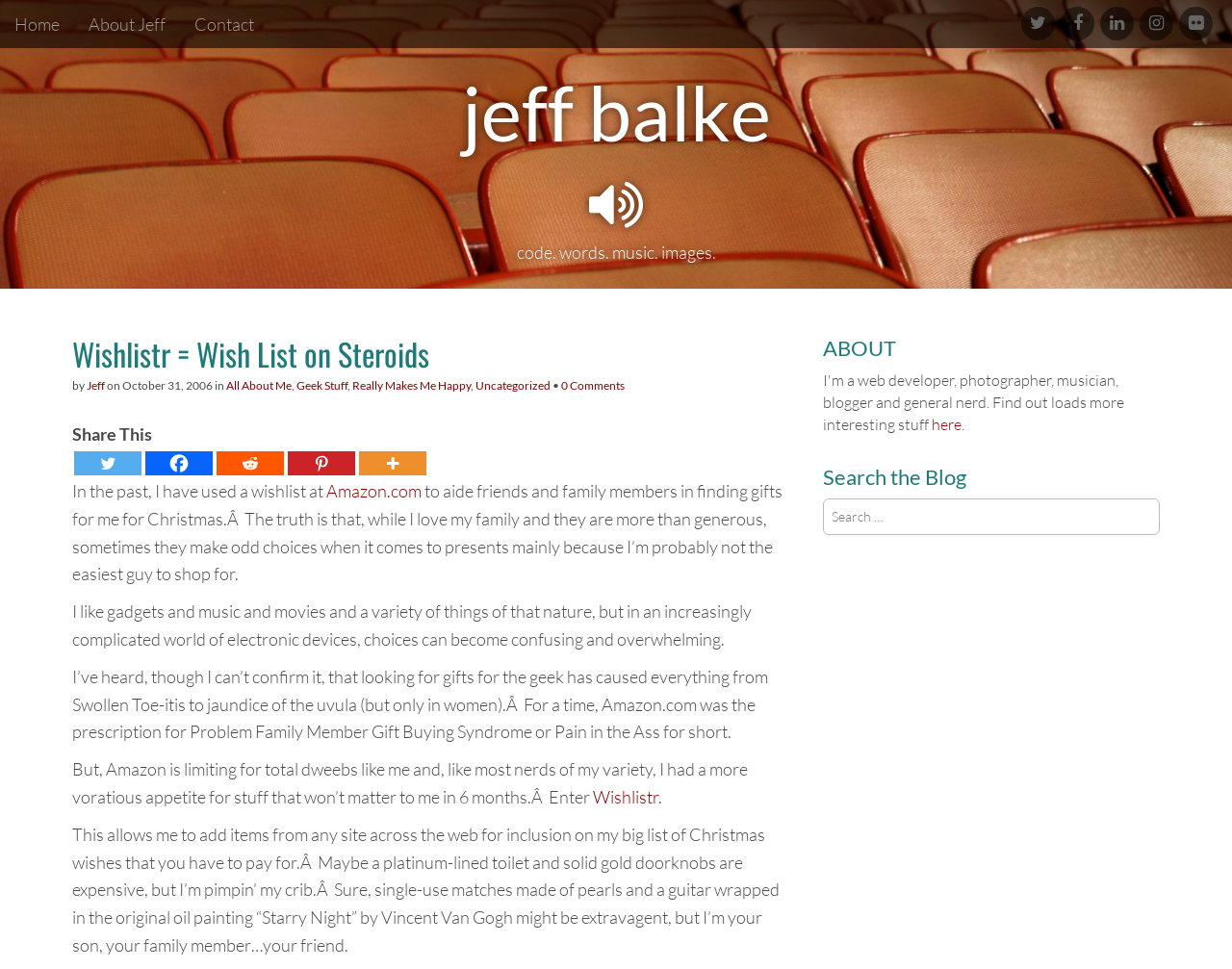What is the author's name?
Answer the question with a detailed and thorough explanation.

The author's name is Jeff, which can be inferred from the link 'Jeff' in the heading 'Wishlistr = Wish List on Steroids'.